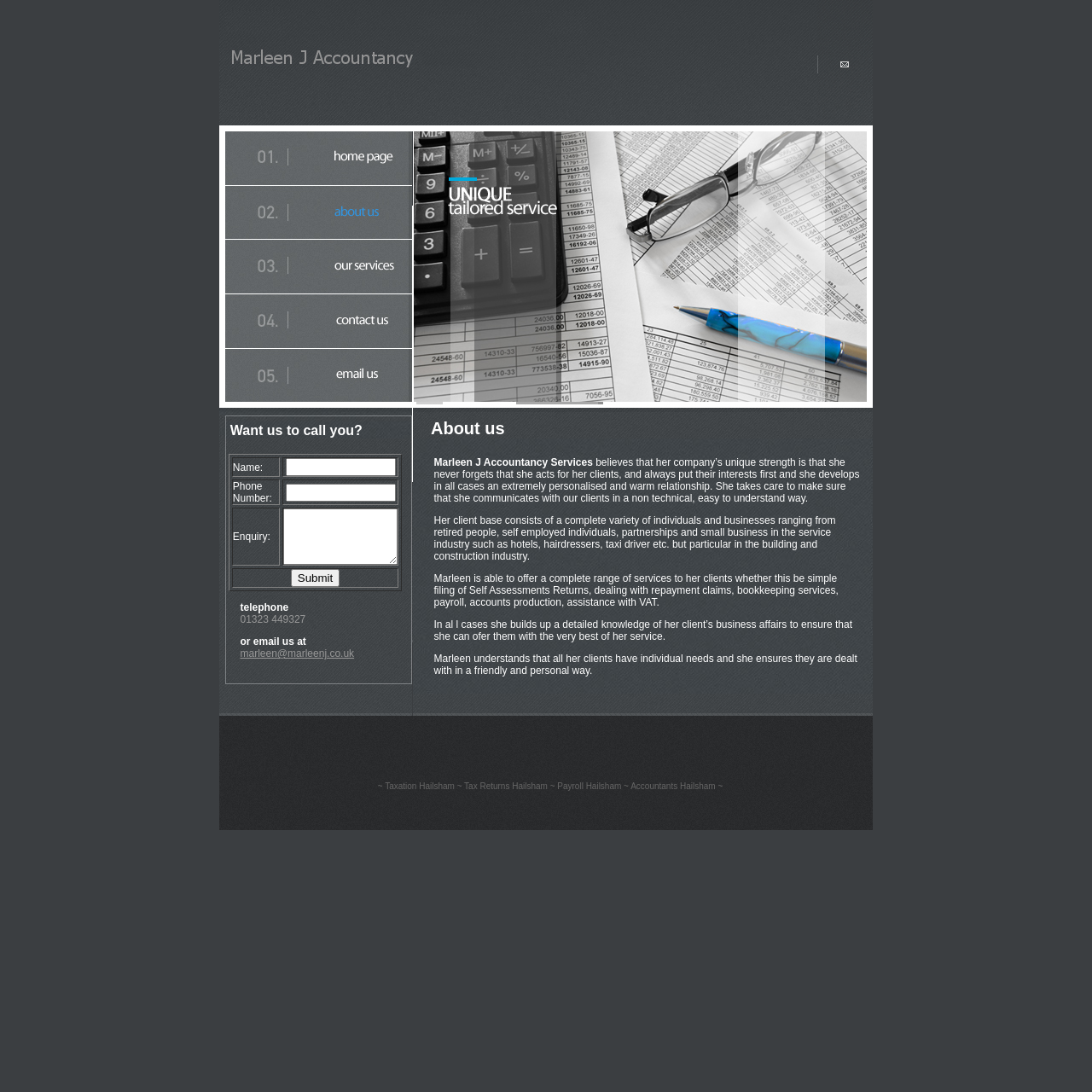Identify the bounding box coordinates of the clickable section necessary to follow the following instruction: "Click Email Us". The coordinates should be presented as four float numbers from 0 to 1, i.e., [left, top, right, bottom].

[0.748, 0.064, 0.799, 0.077]